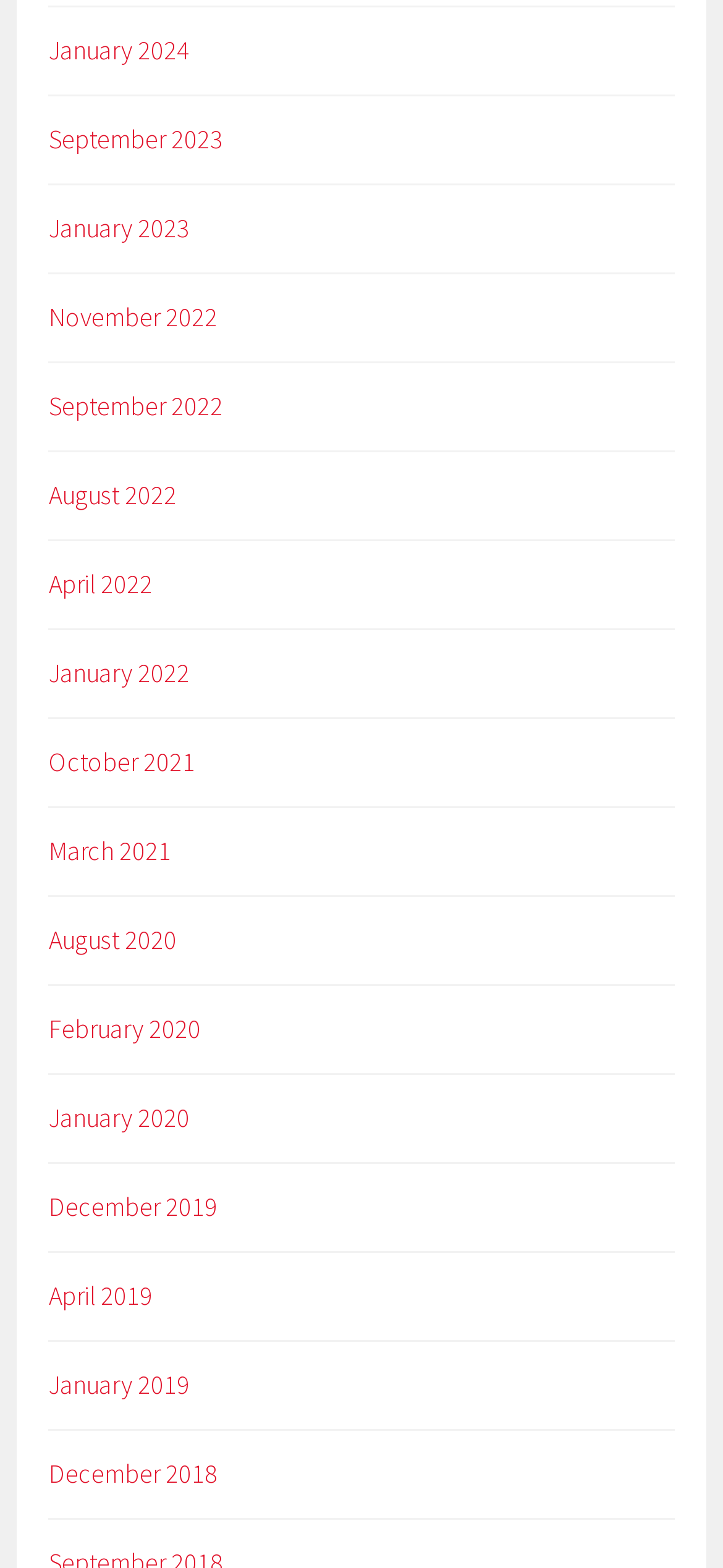Determine the bounding box coordinates of the target area to click to execute the following instruction: "go to September 2023."

[0.068, 0.078, 0.309, 0.1]